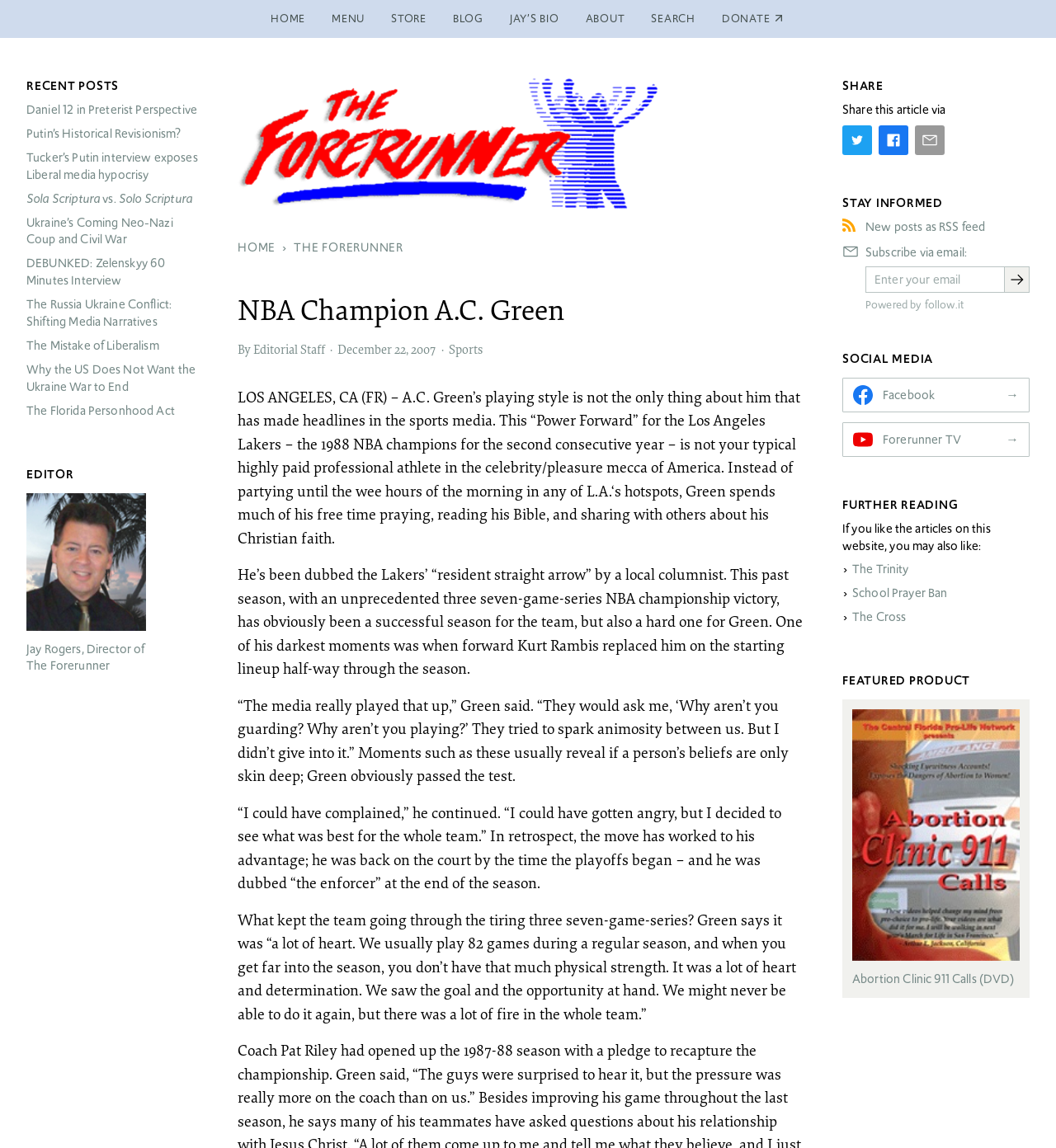Using the webpage screenshot and the element description School Prayer Ban, determine the bounding box coordinates. Specify the coordinates in the format (top-left x, top-left y, bottom-right x, bottom-right y) with values ranging from 0 to 1.

[0.807, 0.509, 0.897, 0.524]